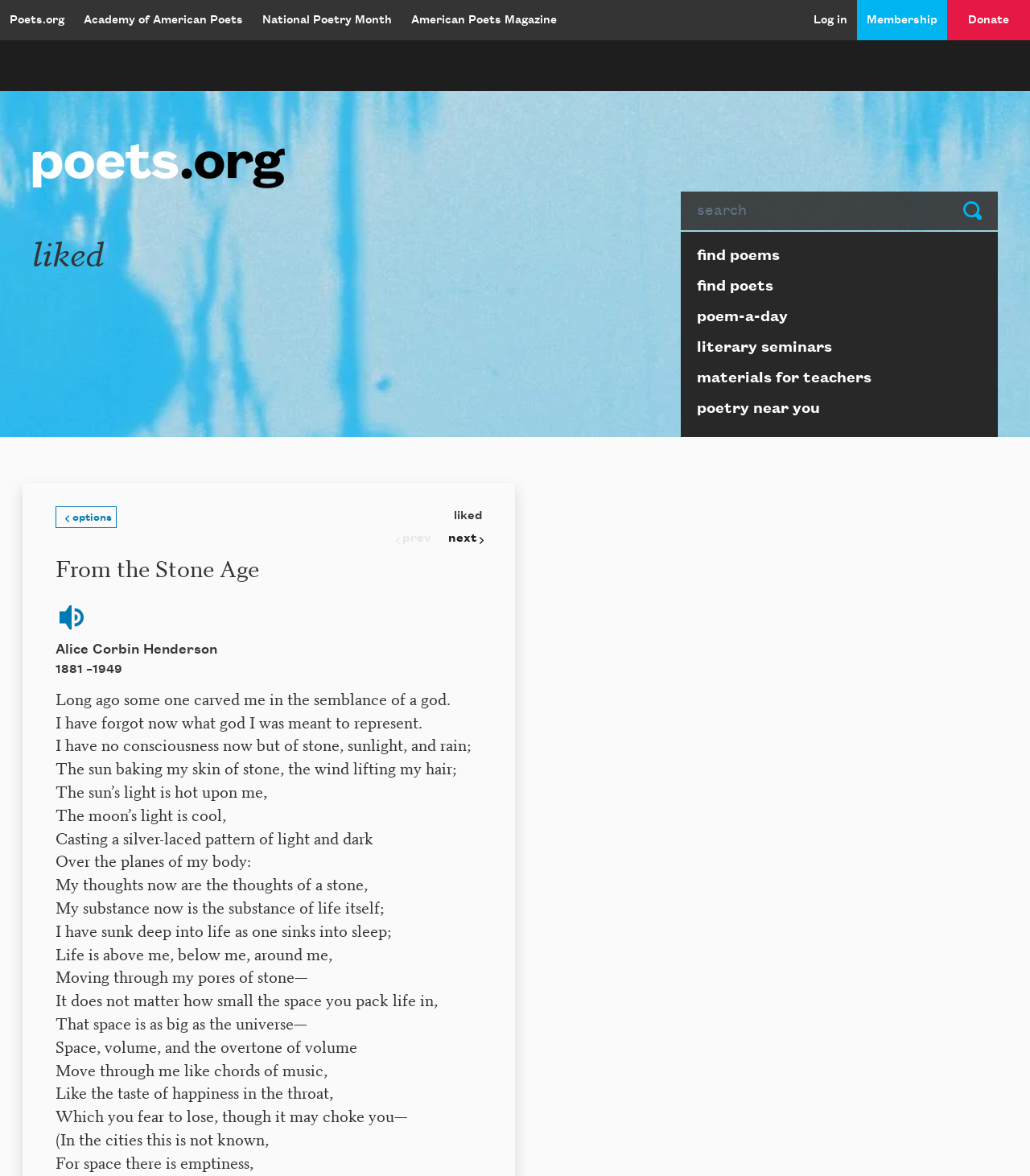Respond concisely with one word or phrase to the following query:
Is there a way to listen to the poem?

Yes